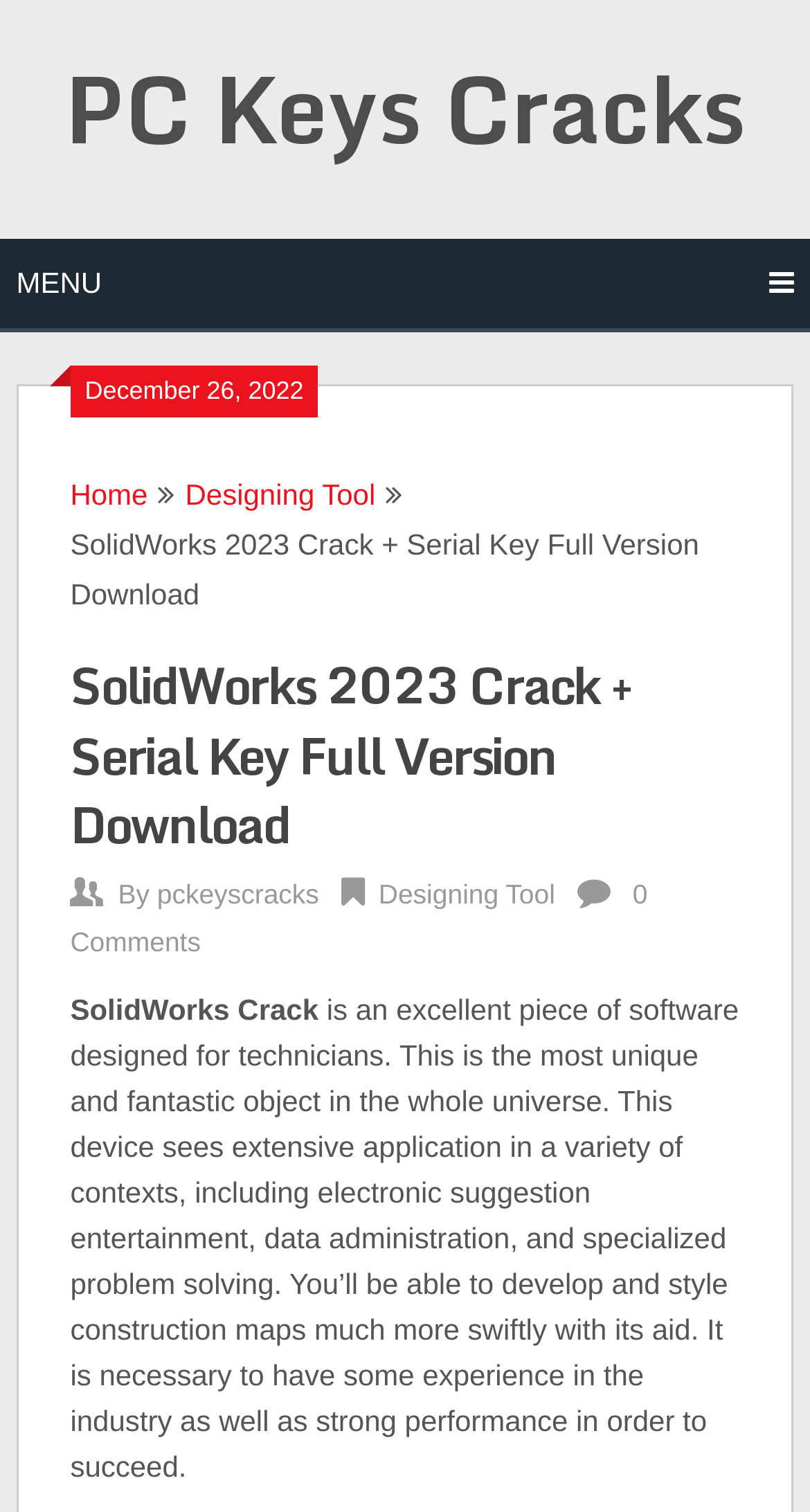How many comments are there on the webpage?
Answer the question with a single word or phrase derived from the image.

0 Comments